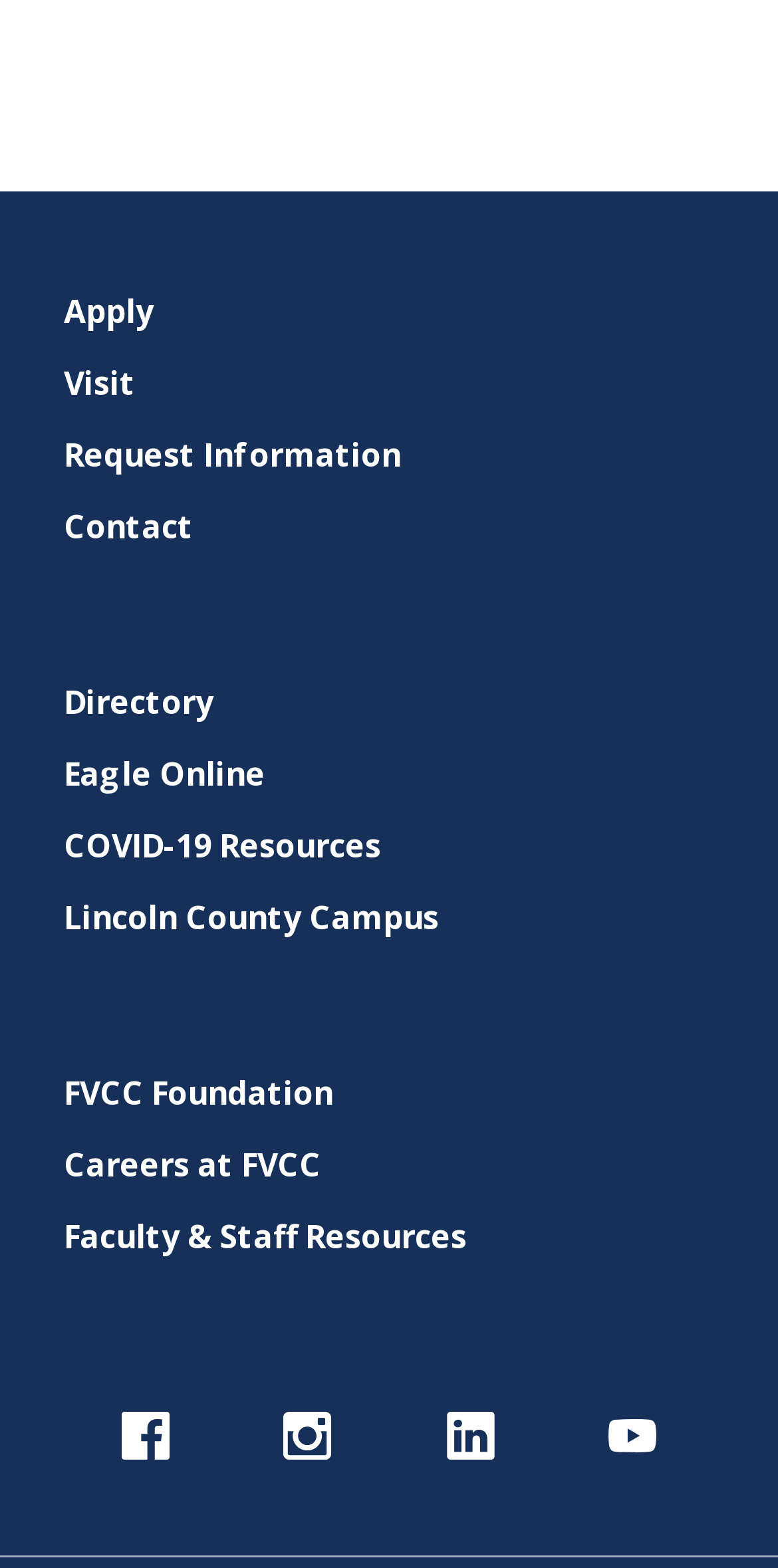What is the first link on the webpage?
Kindly offer a detailed explanation using the data available in the image.

The first link on the webpage is 'Apply' which is located at the top left corner of the webpage with a bounding box coordinate of [0.082, 0.183, 0.918, 0.213].